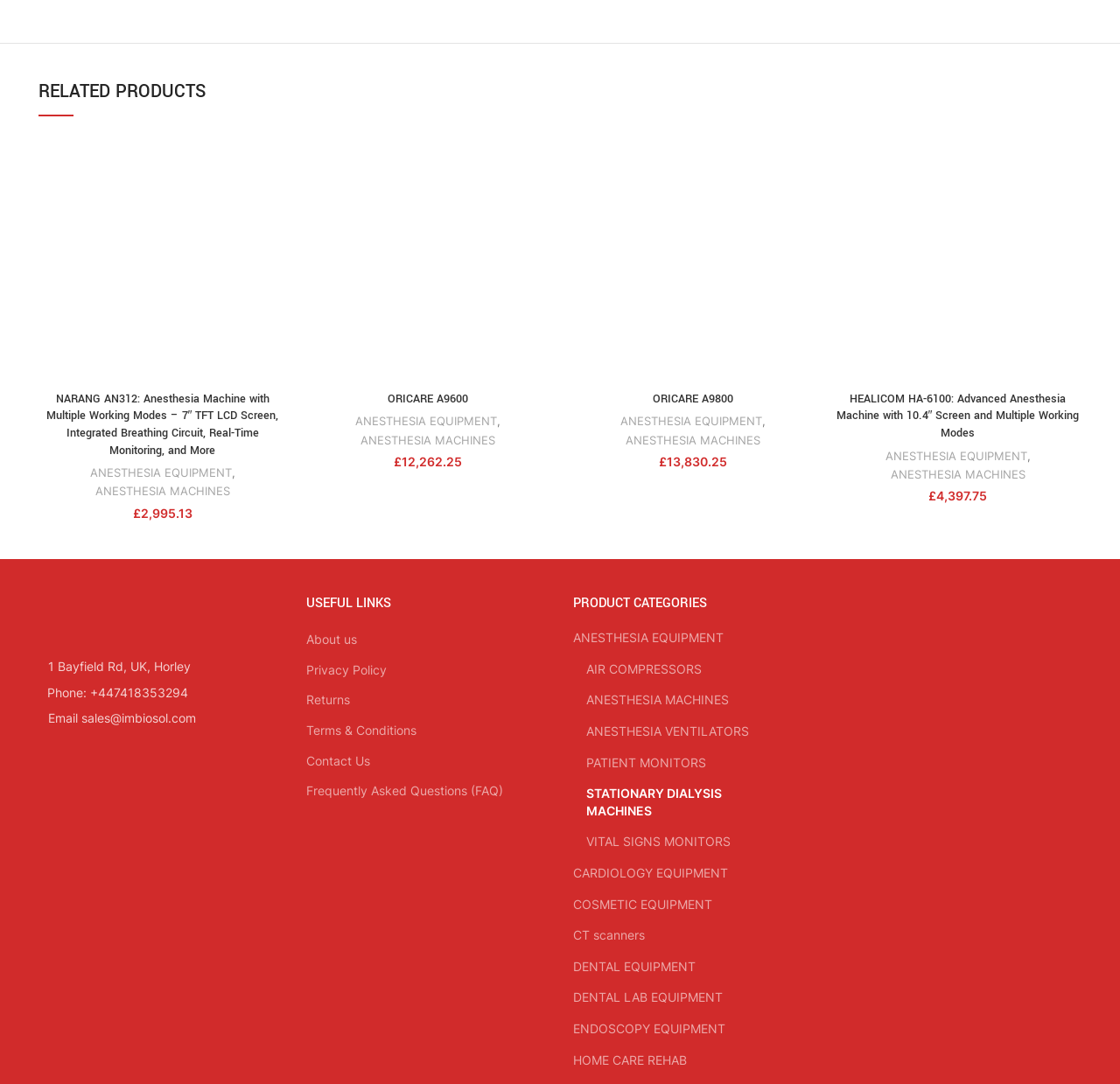Determine the bounding box for the described UI element: "Add to wishlist".

[0.934, 0.205, 0.973, 0.241]